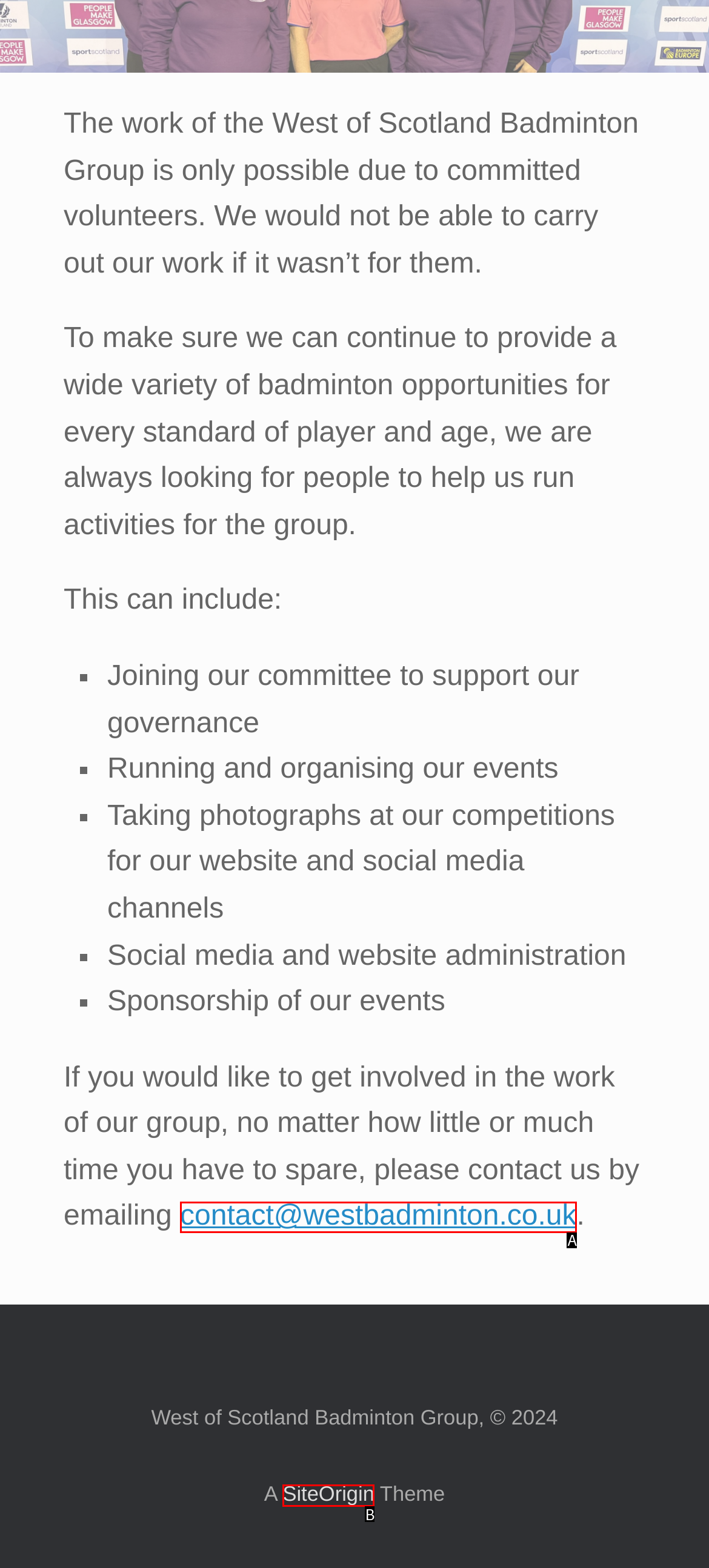Select the HTML element that matches the description: SiteOrigin. Provide the letter of the chosen option as your answer.

B